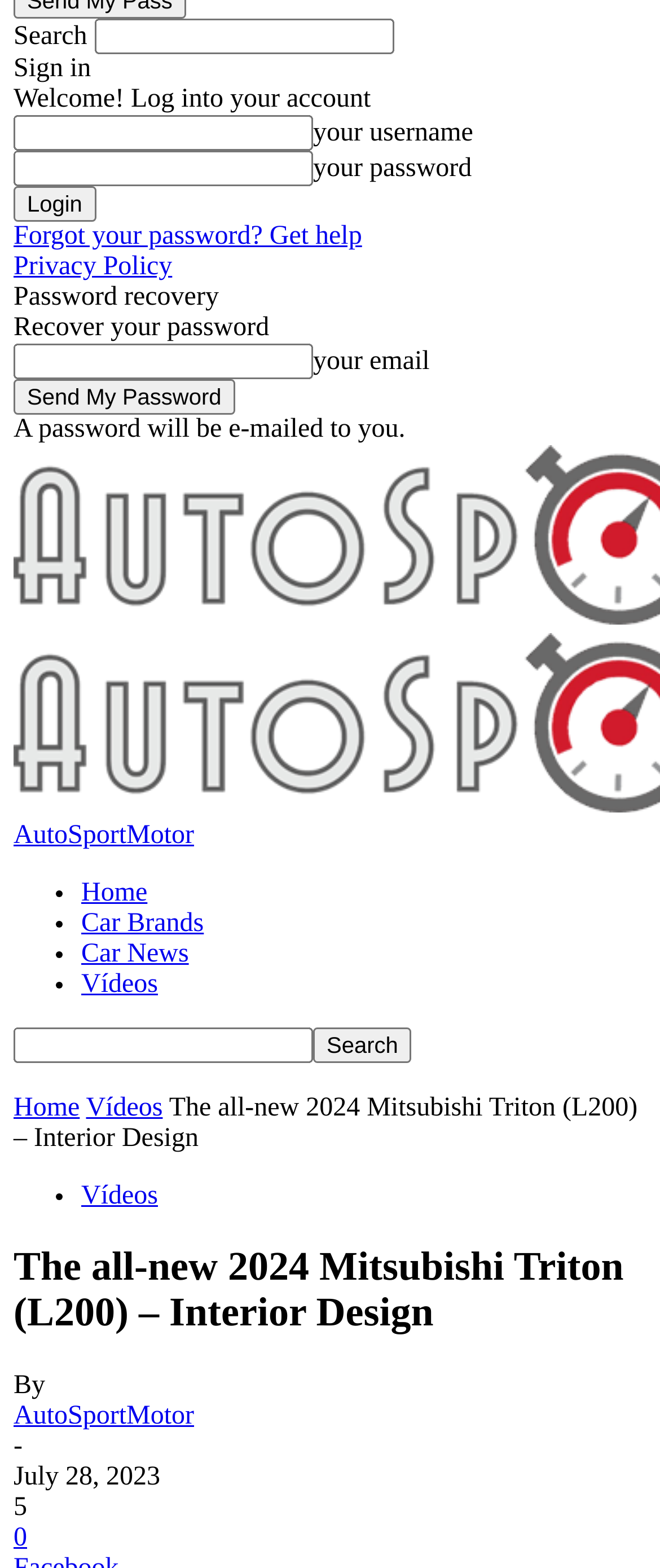Locate the bounding box of the user interface element based on this description: "Vídeos".

[0.123, 0.754, 0.239, 0.772]